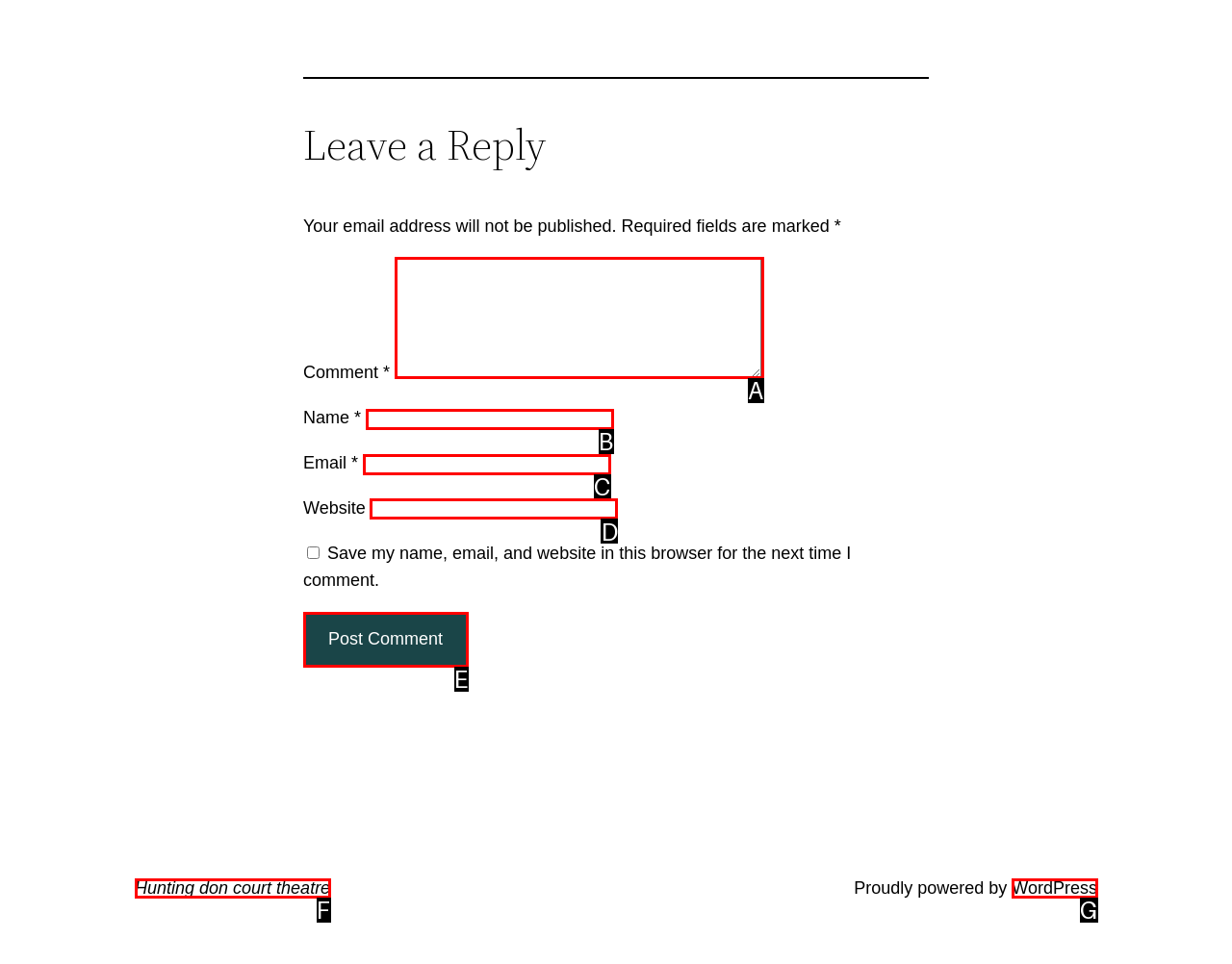Tell me which one HTML element best matches the description: parent_node: Comment * name="comment" Answer with the option's letter from the given choices directly.

A